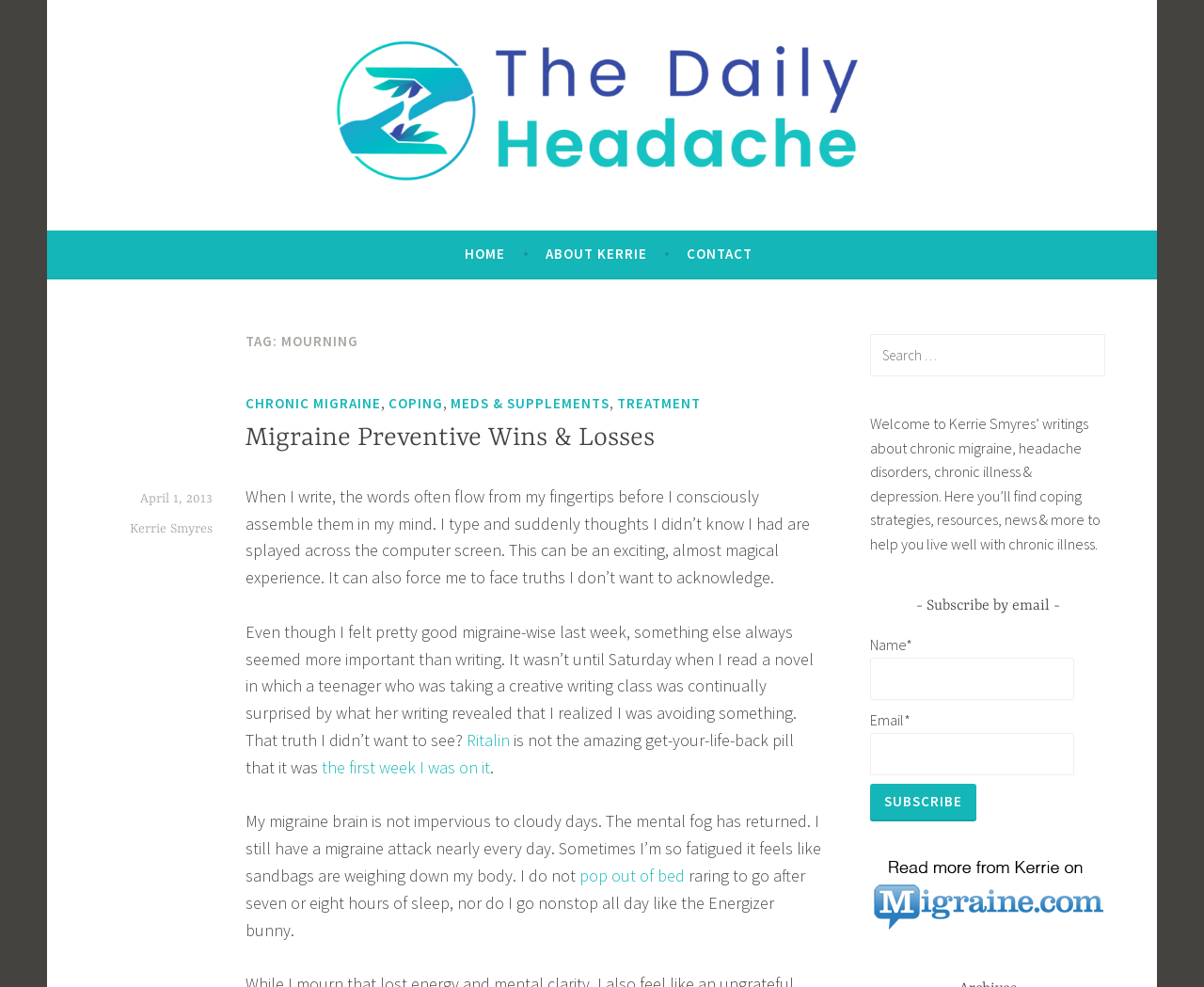Could you highlight the region that needs to be clicked to execute the instruction: "Search for something"?

[0.723, 0.338, 0.918, 0.381]